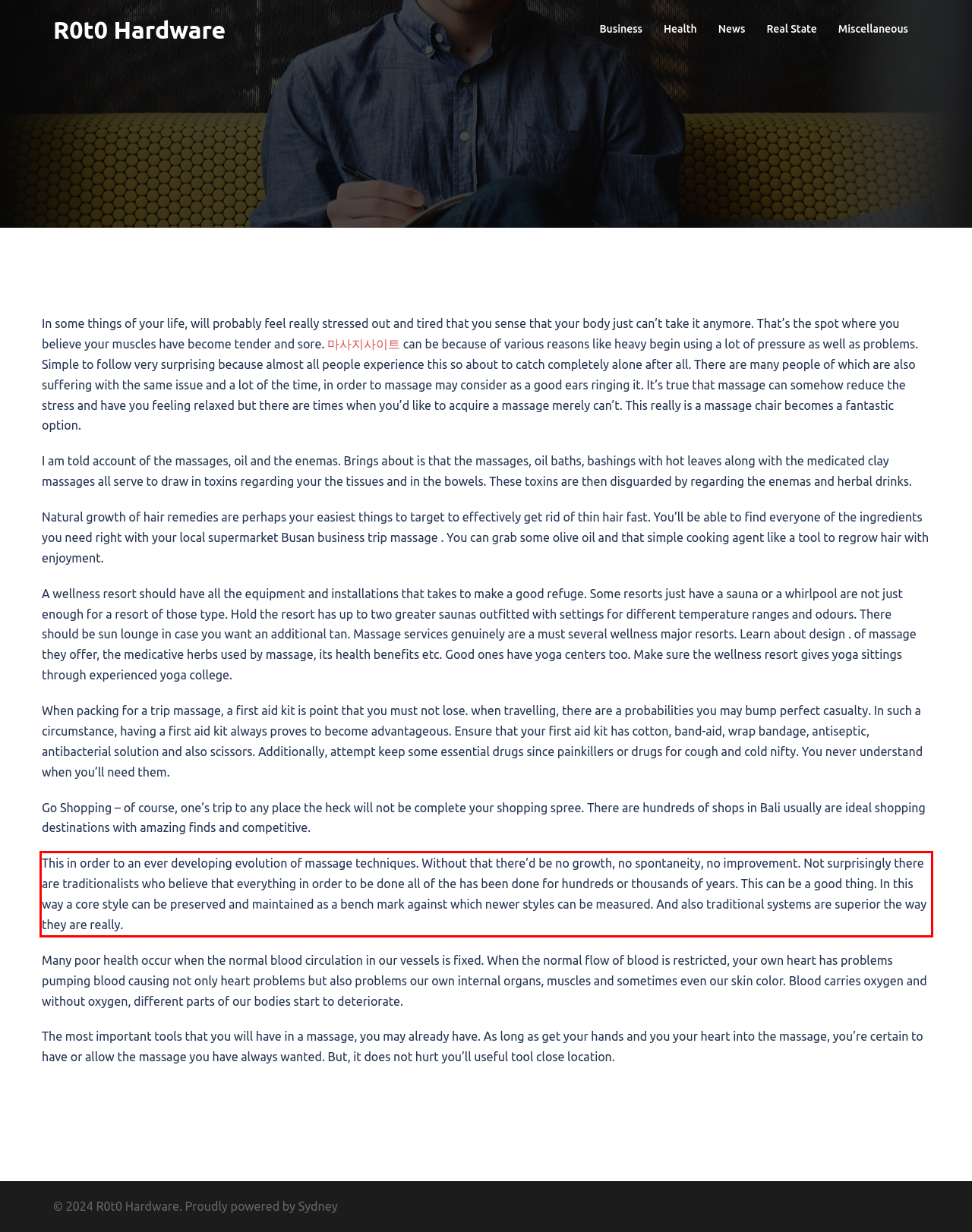Identify the text inside the red bounding box on the provided webpage screenshot by performing OCR.

This in order to an ever developing evolution of massage techniques. Without that there’d be no growth, no spontaneity, no improvement. Not surprisingly there are traditionalists who believe that everything in order to be done all of the has been done for hundreds or thousands of years. This can be a good thing. In this way a core style can be preserved and maintained as a bench mark against which newer styles can be measured. And also traditional systems are superior the way they are really.